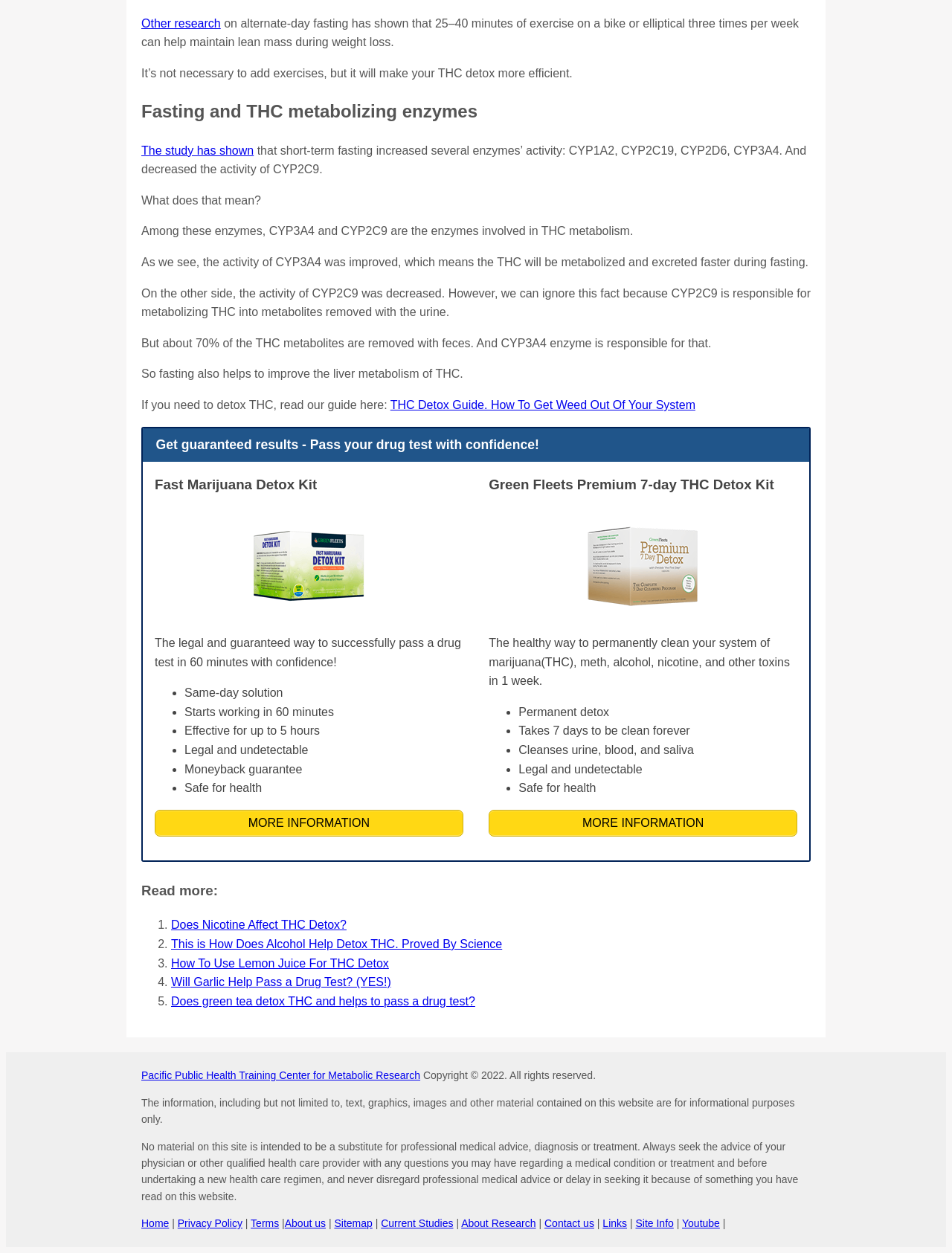Give the bounding box coordinates for this UI element: "Home". The coordinates should be four float numbers between 0 and 1, arranged as [left, top, right, bottom].

[0.148, 0.972, 0.178, 0.981]